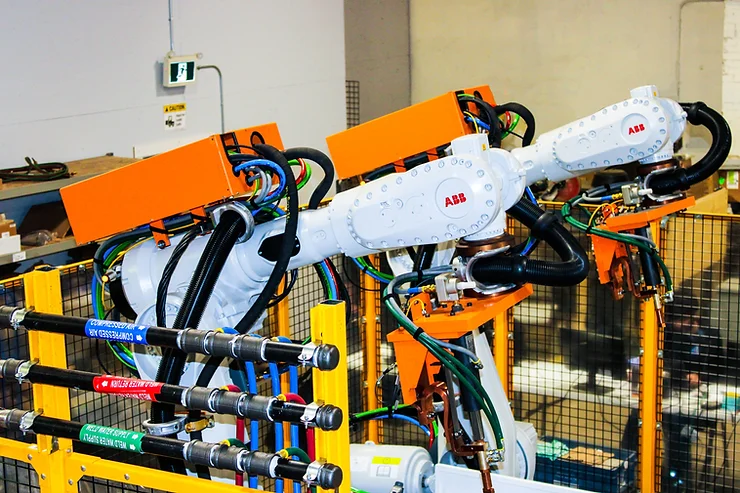Answer the following inquiry with a single word or phrase:
What is the purpose of the hydraulic lines?

To demonstrate functionality